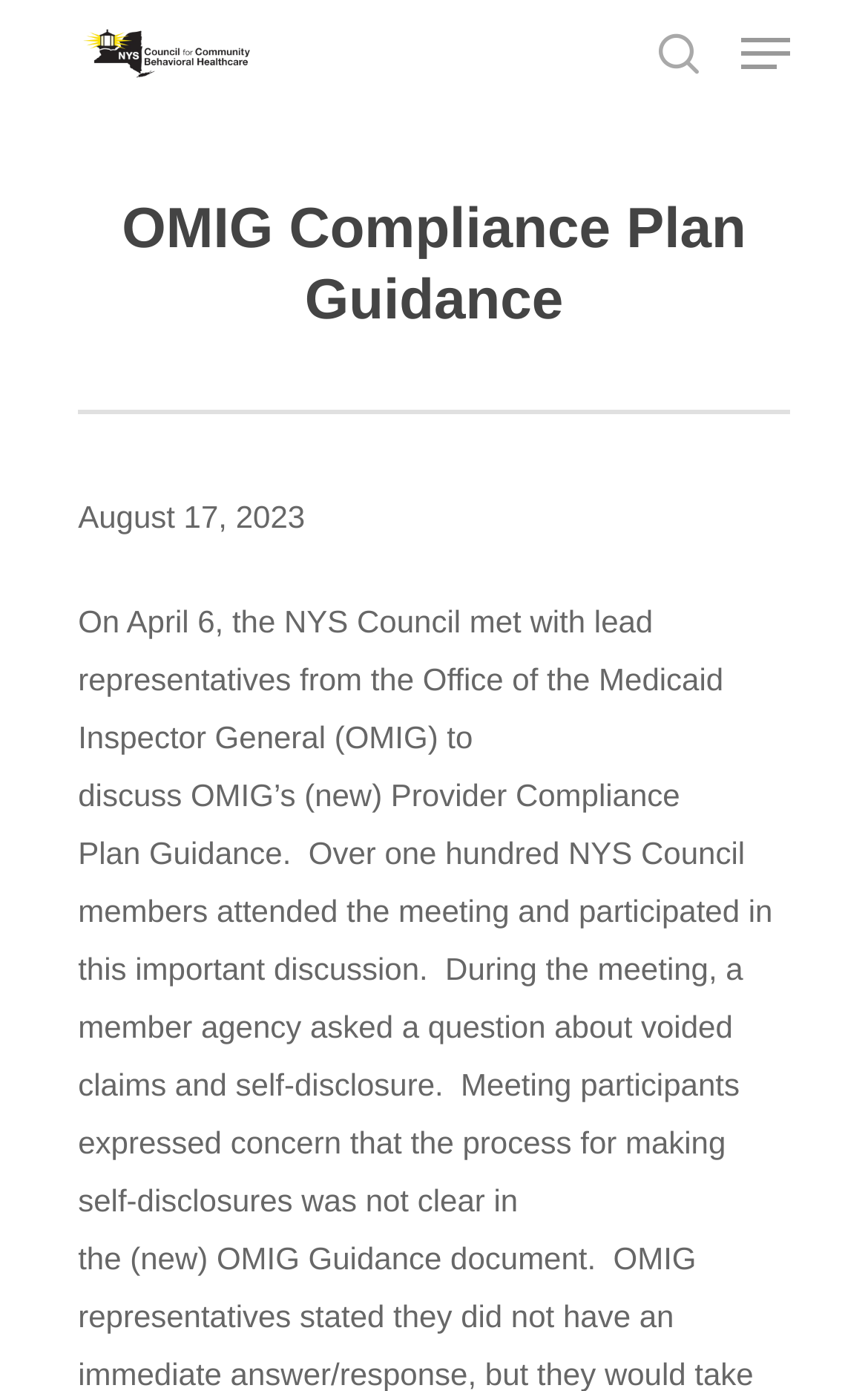Identify the bounding box coordinates of the part that should be clicked to carry out this instruction: "search for something".

[0.151, 0.084, 0.849, 0.211]